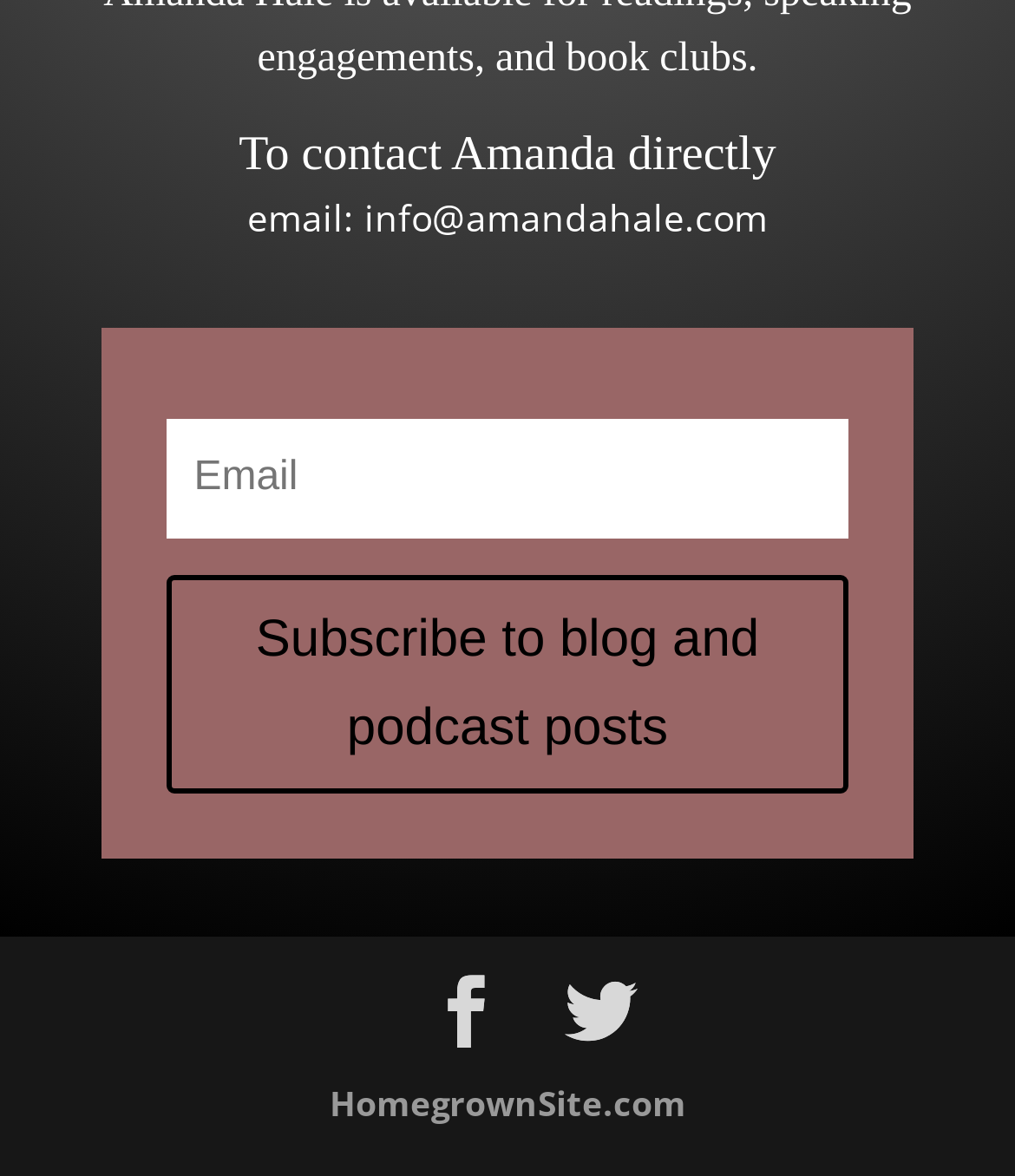What is the purpose of the link 'Subscribe to blog and podcast posts 5'?
Using the visual information, respond with a single word or phrase.

To subscribe to blog and podcast posts